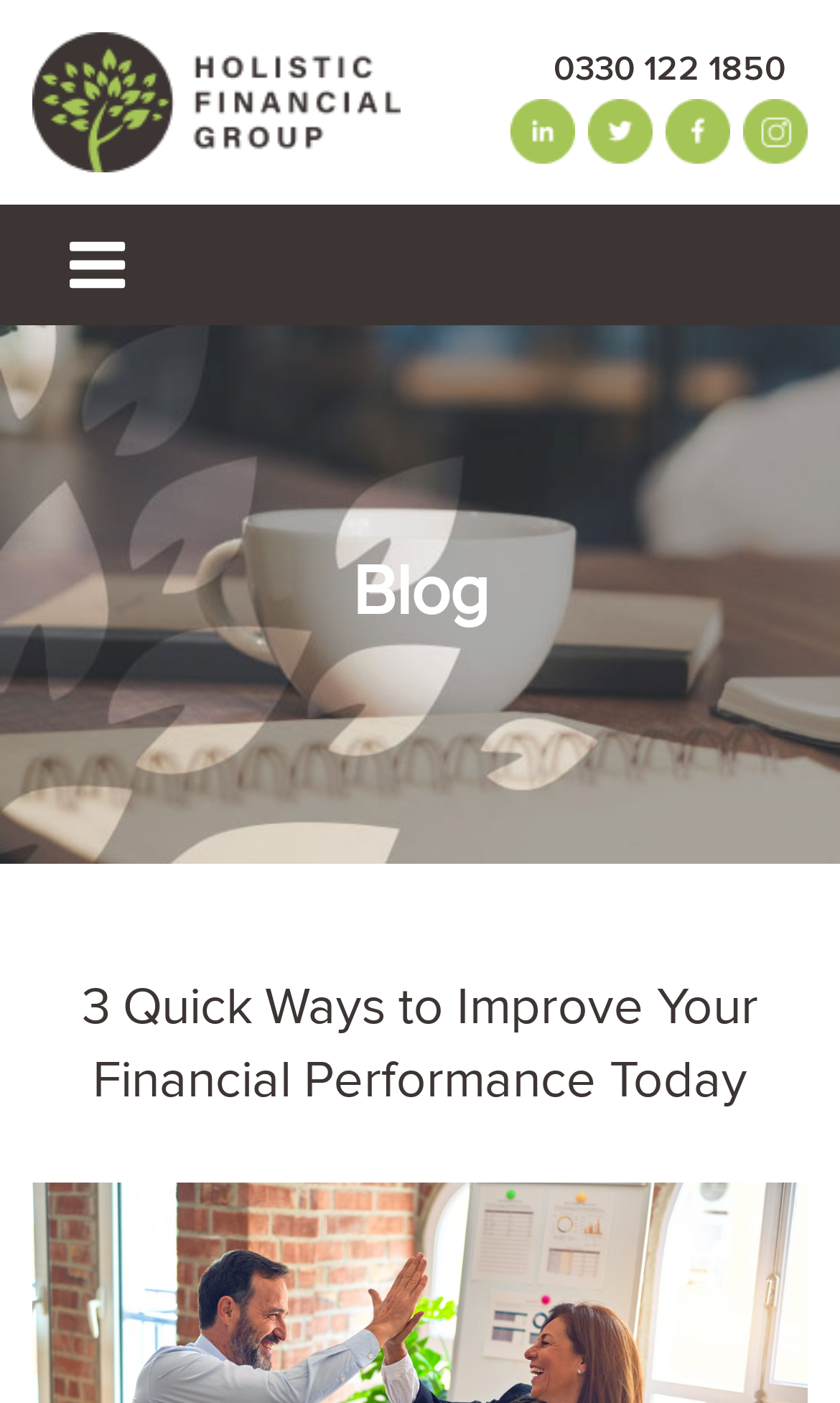Please determine the bounding box coordinates for the element with the description: "0330 122 1850".

[0.659, 0.03, 0.936, 0.071]